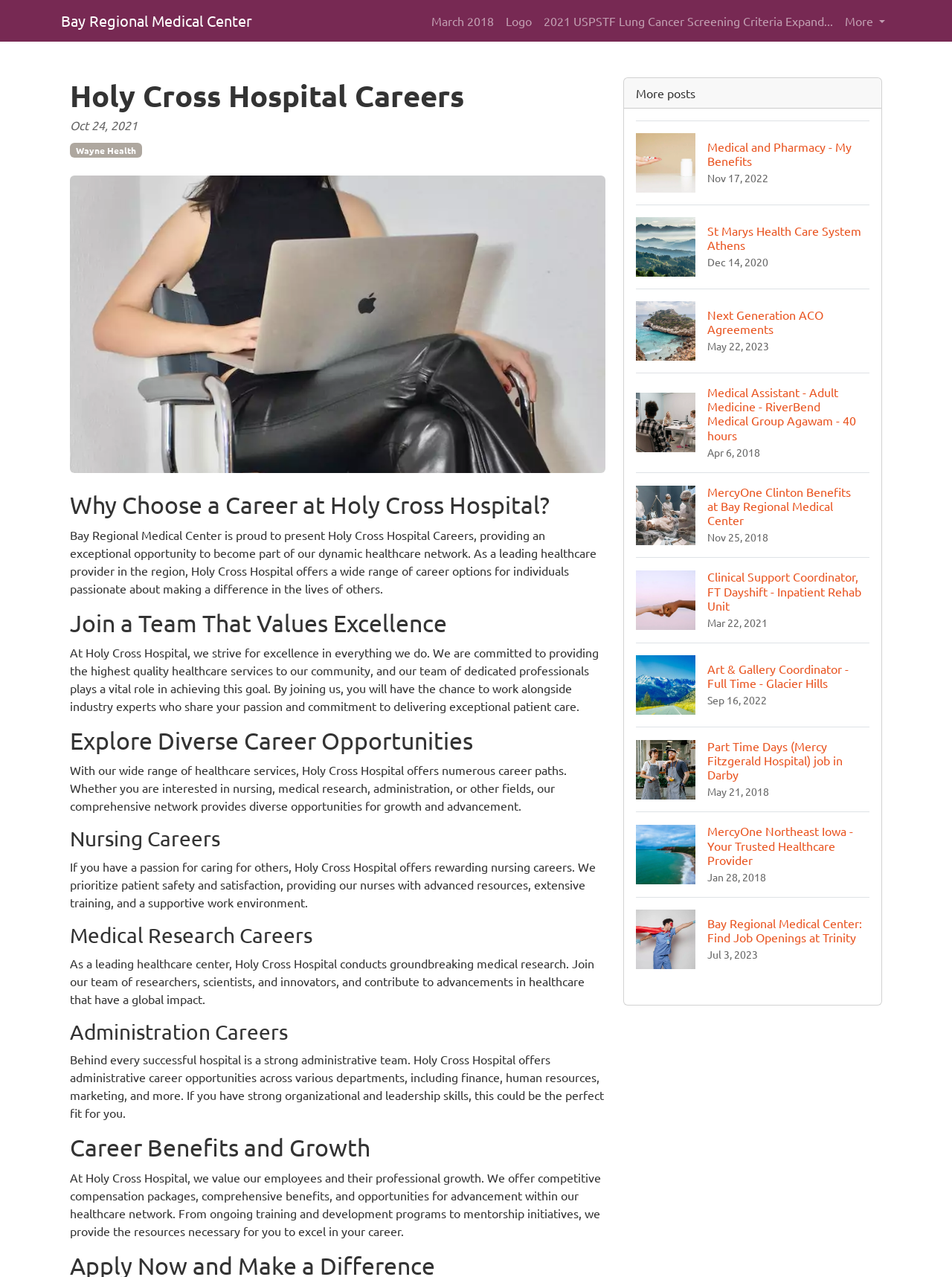What is the main heading of this webpage? Please extract and provide it.

Holy Cross Hospital Careers